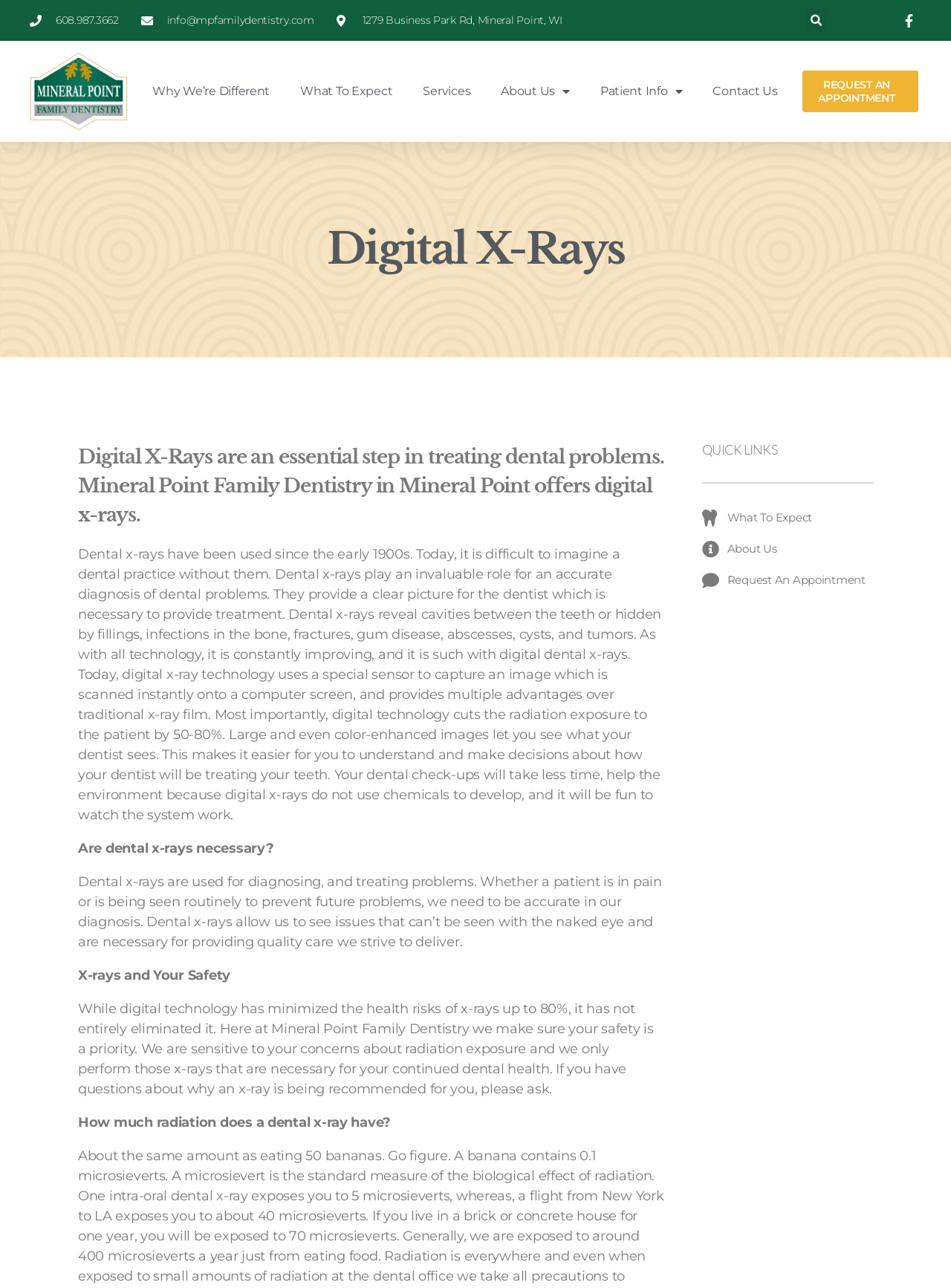Based on the element description: "What to Expect", identify the bounding box coordinates for this UI element. The coordinates must be four float numbers between 0 and 1, listed as [left, top, right, bottom].

[0.316, 0.058, 0.413, 0.084]